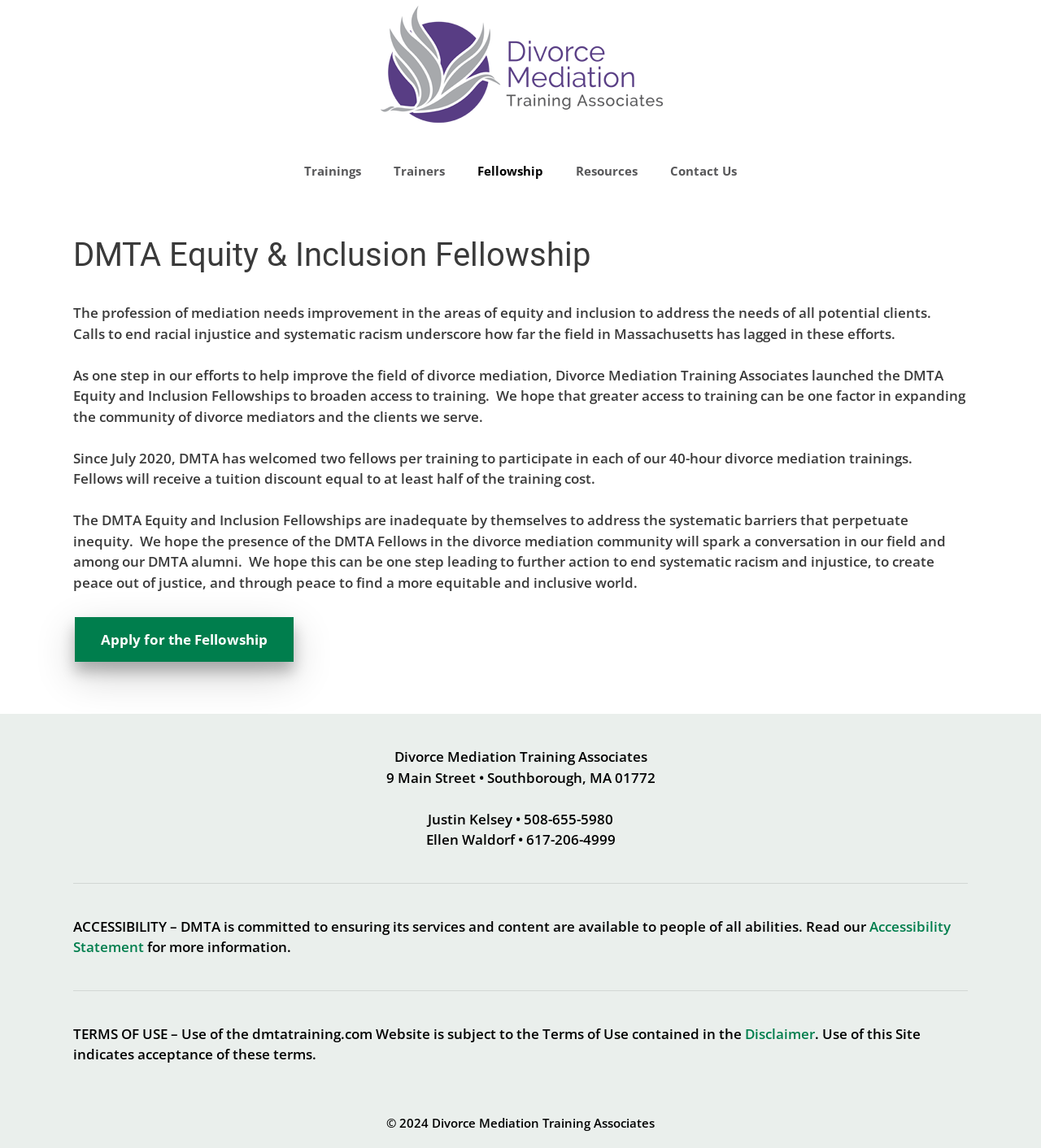Please determine the bounding box coordinates of the section I need to click to accomplish this instruction: "Click the 'Contact Us' link".

[0.628, 0.127, 0.723, 0.17]